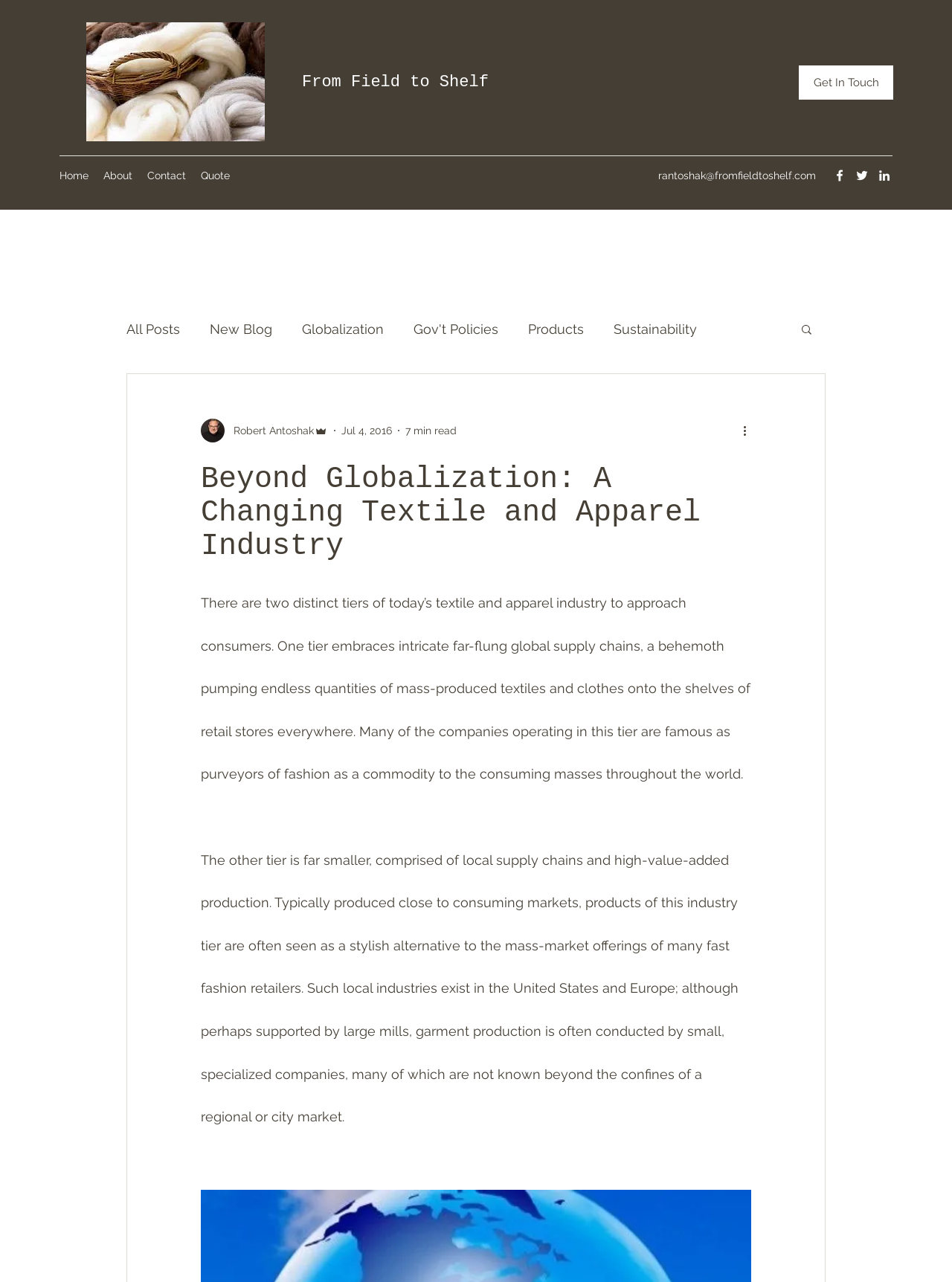Give an extensive and precise description of the webpage.

The webpage is about the textile and apparel industry, with a focus on the changing landscape beyond globalization. At the top, there is a large image taking up the full width of the page, with a link to "IMG_1354.jpeg". Below this image, there is a navigation menu with links to "Home", "About", "Contact", and "Quote".

To the right of the navigation menu, there is a link to "Get In Touch" and an email address "rantoshak@fromfieldtoshelf.com". Further to the right, there is a social media bar with links to Facebook, Twitter, and LinkedIn, each represented by an icon.

Below the navigation menu, there is a blog section with a heading "Beyond Globalization: A Changing Textile and Apparel Industry". This section has a series of links to different blog posts, including "All Posts", "New Blog", "Globalization", "Gov't Policies", "Products", "Sustainability", and others. There is also a search button and a button to show more actions.

The main content of the page is a blog post with a heading "Beyond Globalization: A Changing Textile and Apparel Industry". The post is divided into two paragraphs, with the first paragraph describing the mass-produced textile industry and the second paragraph describing the smaller, local supply chains and high-value-added production.

To the left of the blog post, there is a sidebar with a writer's picture and information about the author, including their name "Robert Antoshak" and their role as "Admin". There is also a date "Jul 4, 2016" and an estimated reading time of "7 min read".

At the very bottom of the page, there is a region labeled "Post: Blog2_Post" and a large background image taking up the full width of the page.